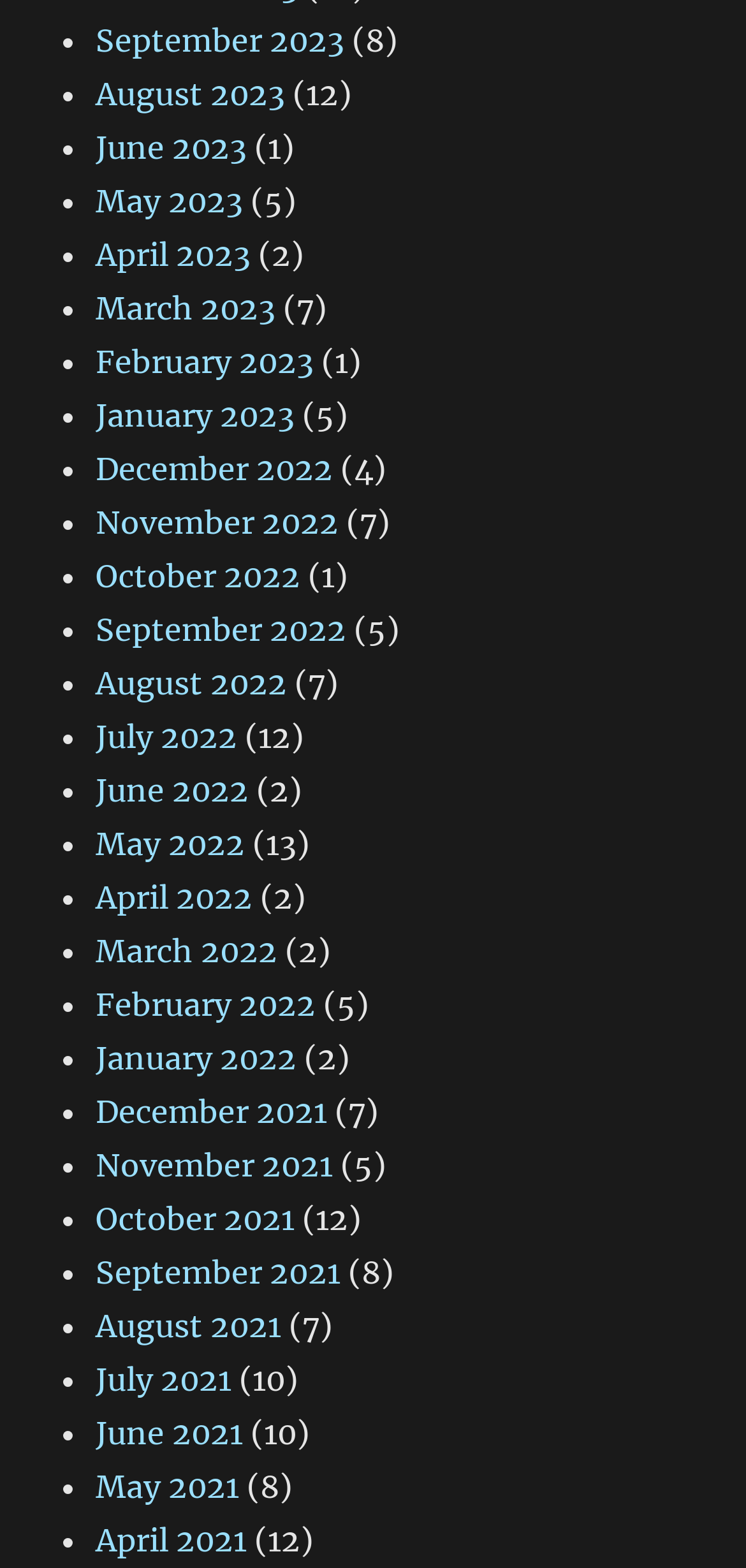Please answer the following question using a single word or phrase: 
What is the month with the most items listed?

May 2022